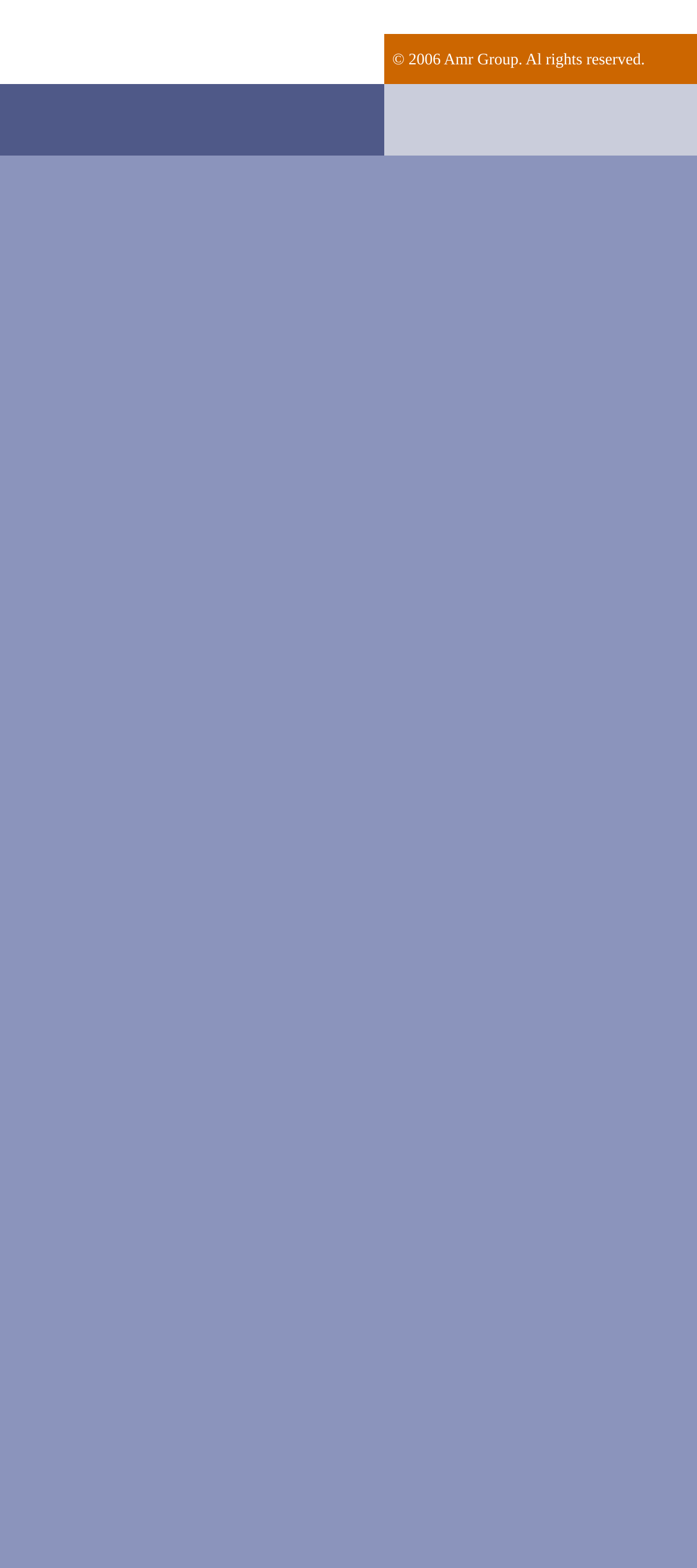Given the description omega seamaster replica, predict the bounding box coordinates of the UI element. Ensure the coordinates are in the format (top-left x, top-left y, bottom-right x, bottom-right y) and all values are between 0 and 1.

[0.551, 0.094, 0.954, 0.113]